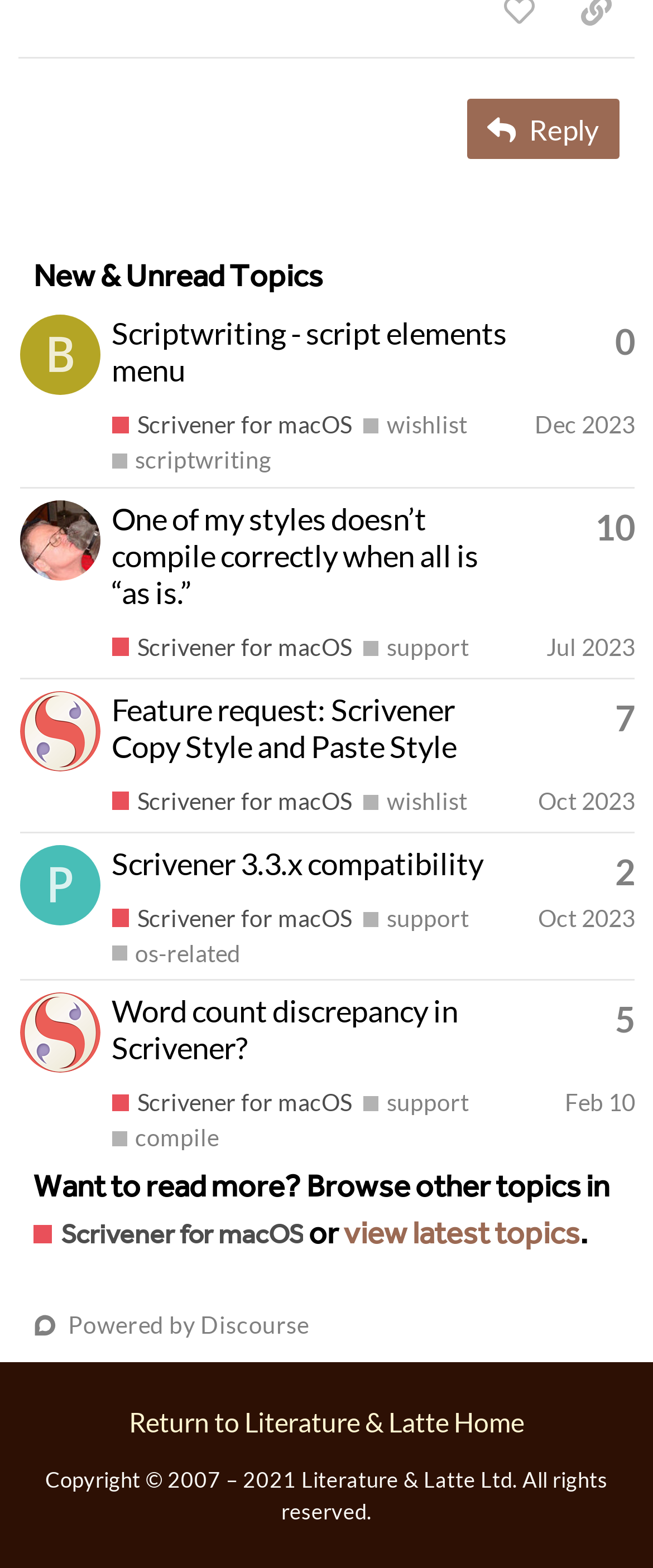Specify the bounding box coordinates for the region that must be clicked to perform the given instruction: "Reply to a topic".

[0.715, 0.063, 0.949, 0.102]